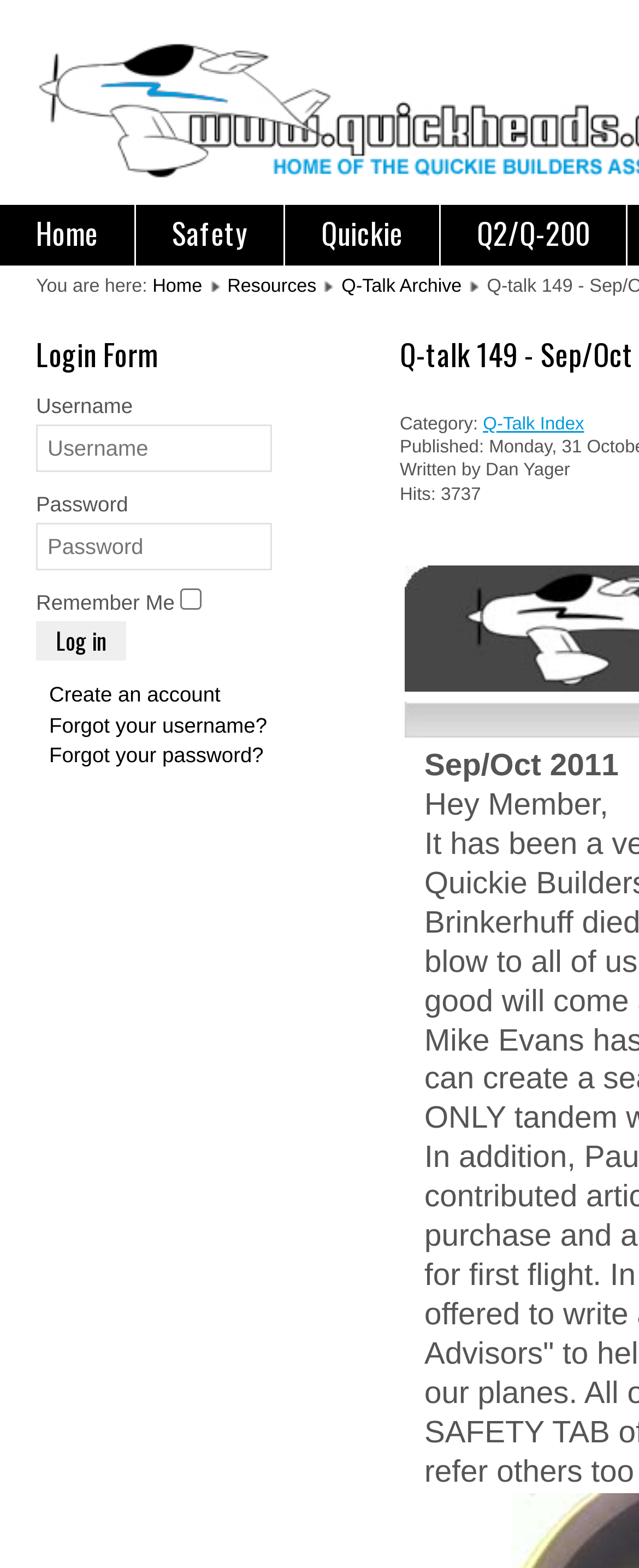Please identify the bounding box coordinates of the element on the webpage that should be clicked to follow this instruction: "Click the Home link". The bounding box coordinates should be given as four float numbers between 0 and 1, formatted as [left, top, right, bottom].

[0.0, 0.13, 0.21, 0.169]